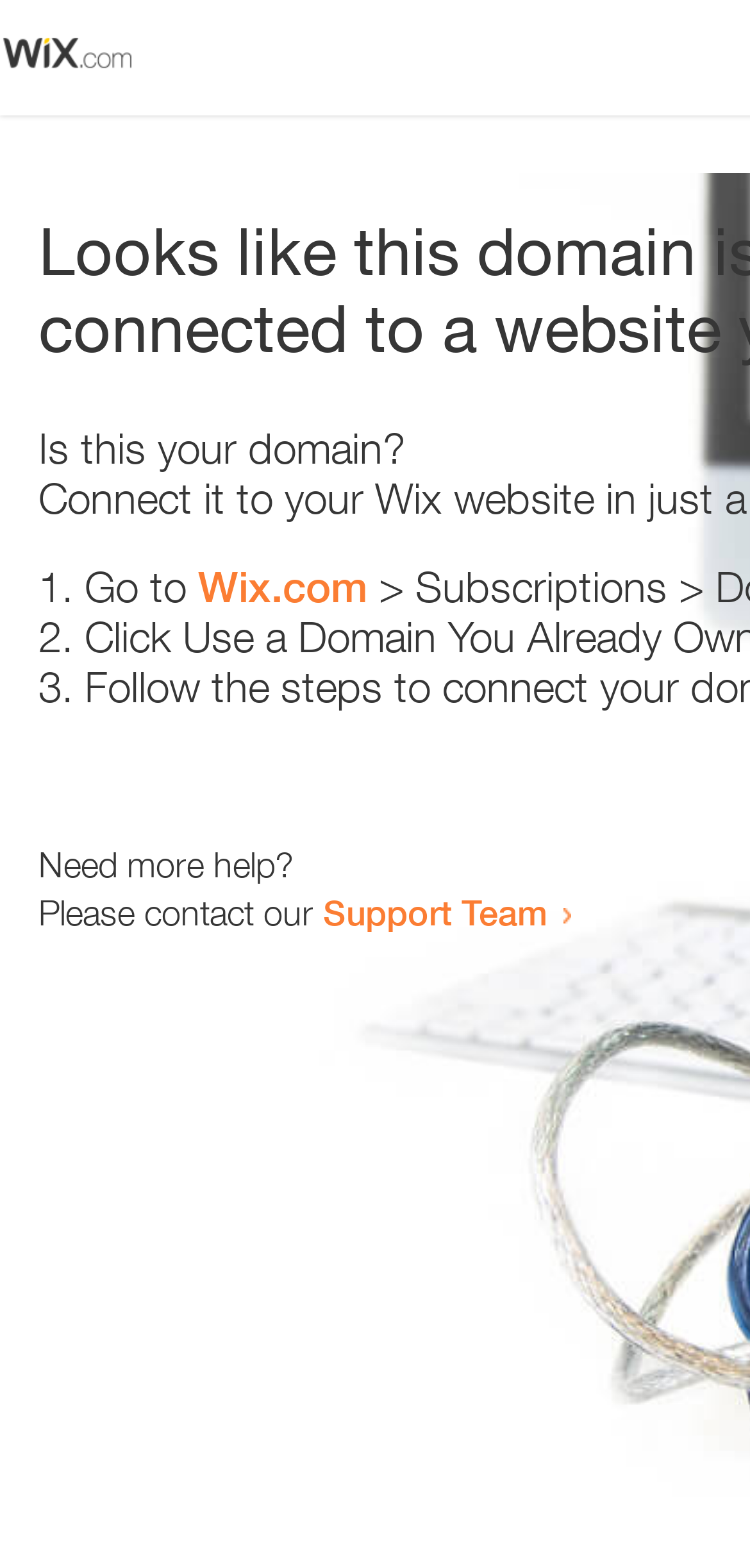Describe all the significant parts and information present on the webpage.

The webpage appears to be an error page, with a small image at the top left corner. Below the image, there is a heading that reads "Is this your domain?" in a prominent position. 

To the right of the heading, there is a numbered list with three items. The first item starts with "1." and has the text "Go to" followed by a link to "Wix.com". The second item starts with "2." and the third item starts with "3.", but their contents are not specified. 

Below the list, there is a section that provides additional help options. It starts with the text "Need more help?" and continues with "Please contact our" followed by a link to the "Support Team".